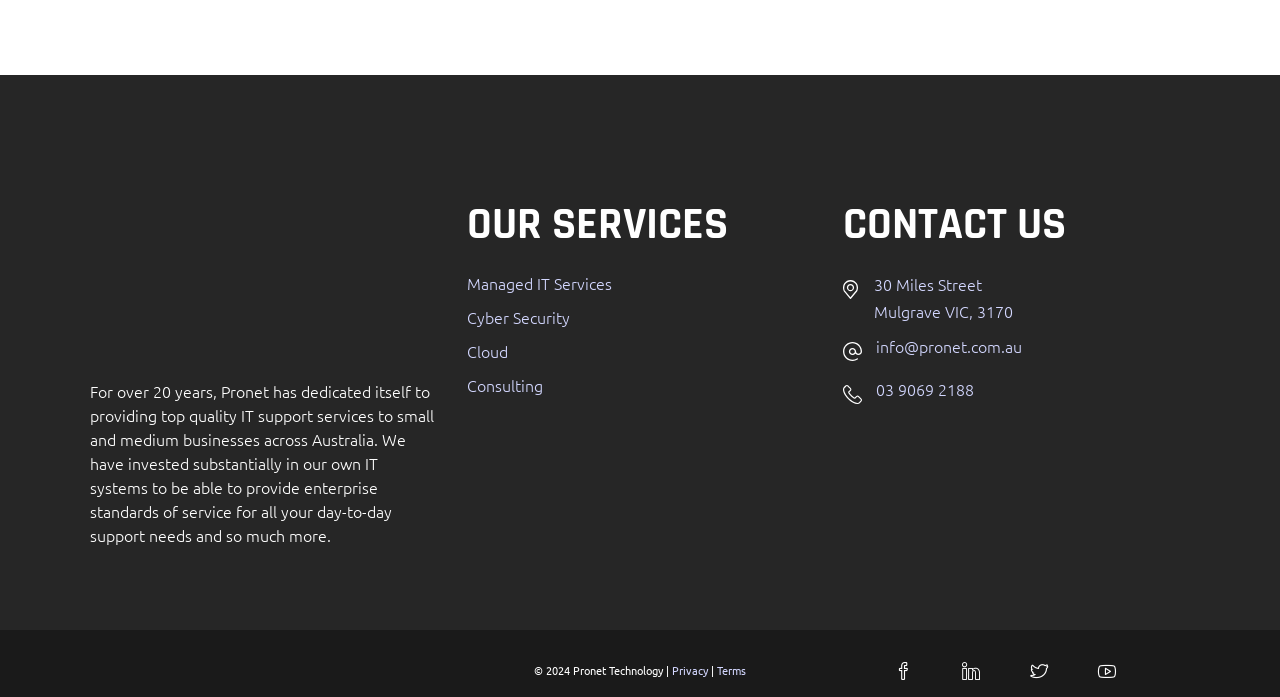Provide the bounding box coordinates of the section that needs to be clicked to accomplish the following instruction: "Contact us at 30 Miles Street Mulgrave VIC, 3170."

[0.683, 0.392, 0.792, 0.463]